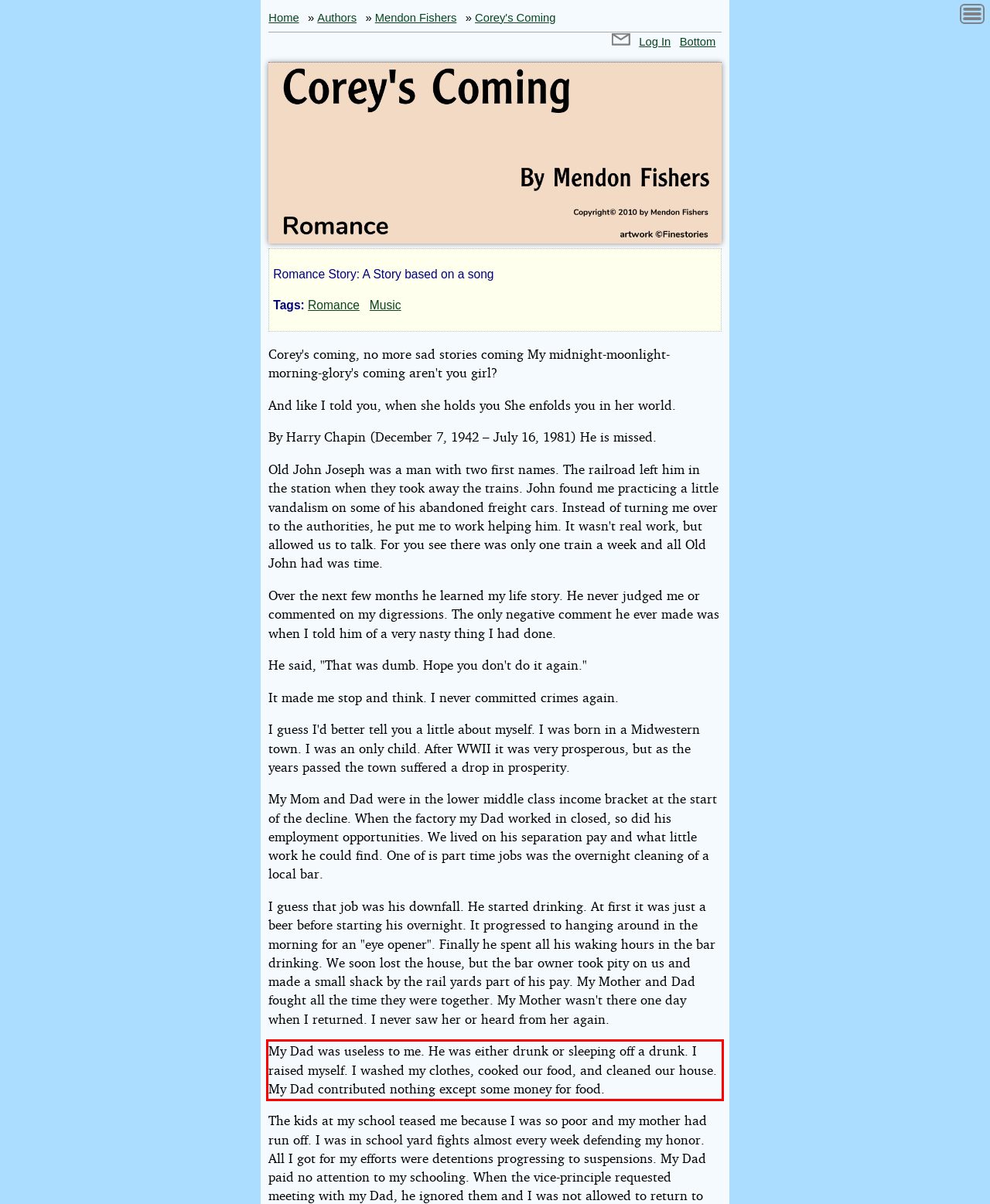Inspect the webpage screenshot that has a red bounding box and use OCR technology to read and display the text inside the red bounding box.

My Dad was useless to me. He was either drunk or sleeping off a drunk. I raised myself. I washed my clothes, cooked our food, and cleaned our house. My Dad contributed nothing except some money for food.